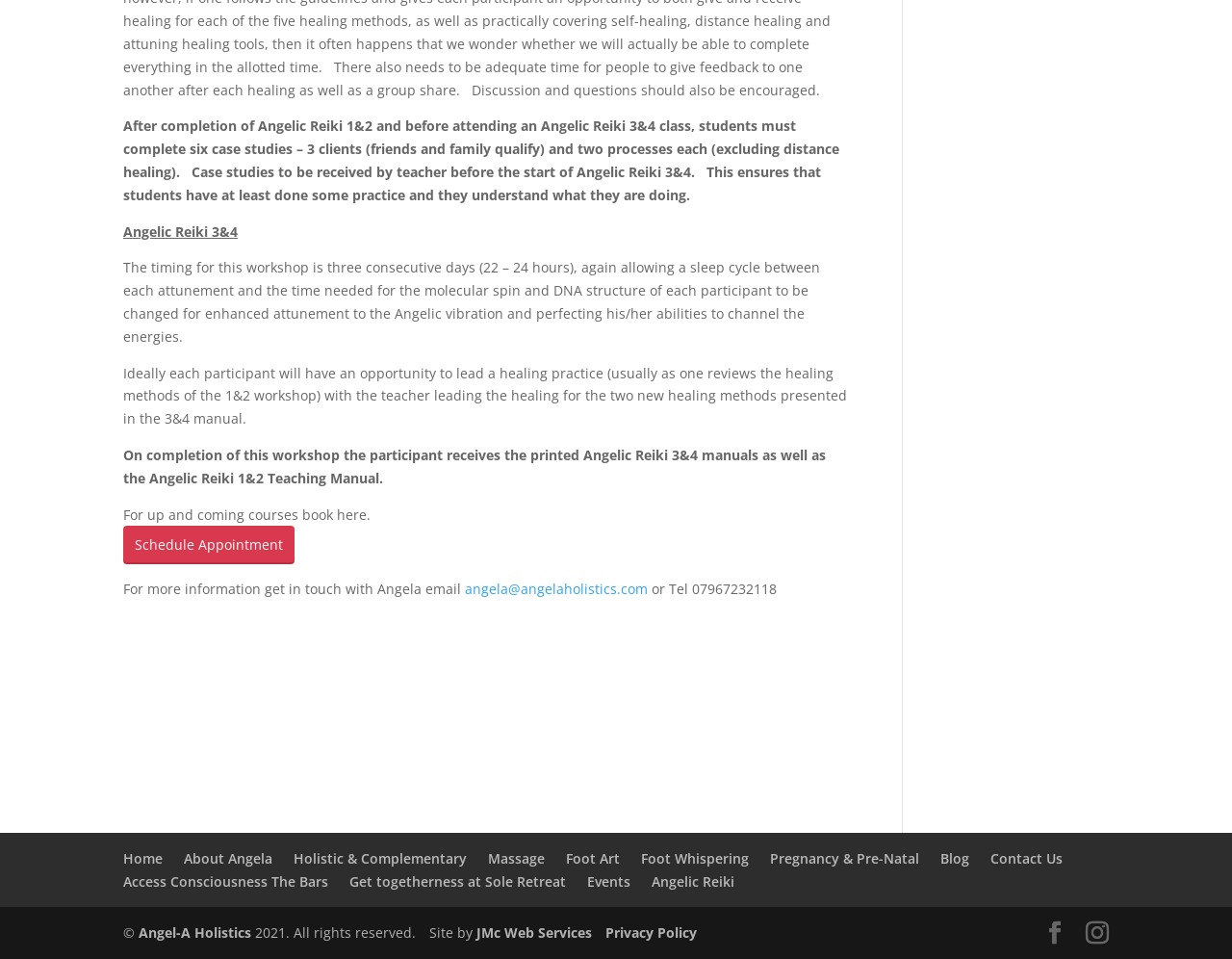From the element description Get togetherness at Sole Retreat, predict the bounding box coordinates of the UI element. The coordinates must be specified in the format (top-left x, top-left y, bottom-right x, bottom-right y) and should be within the 0 to 1 range.

[0.284, 0.909, 0.459, 0.928]